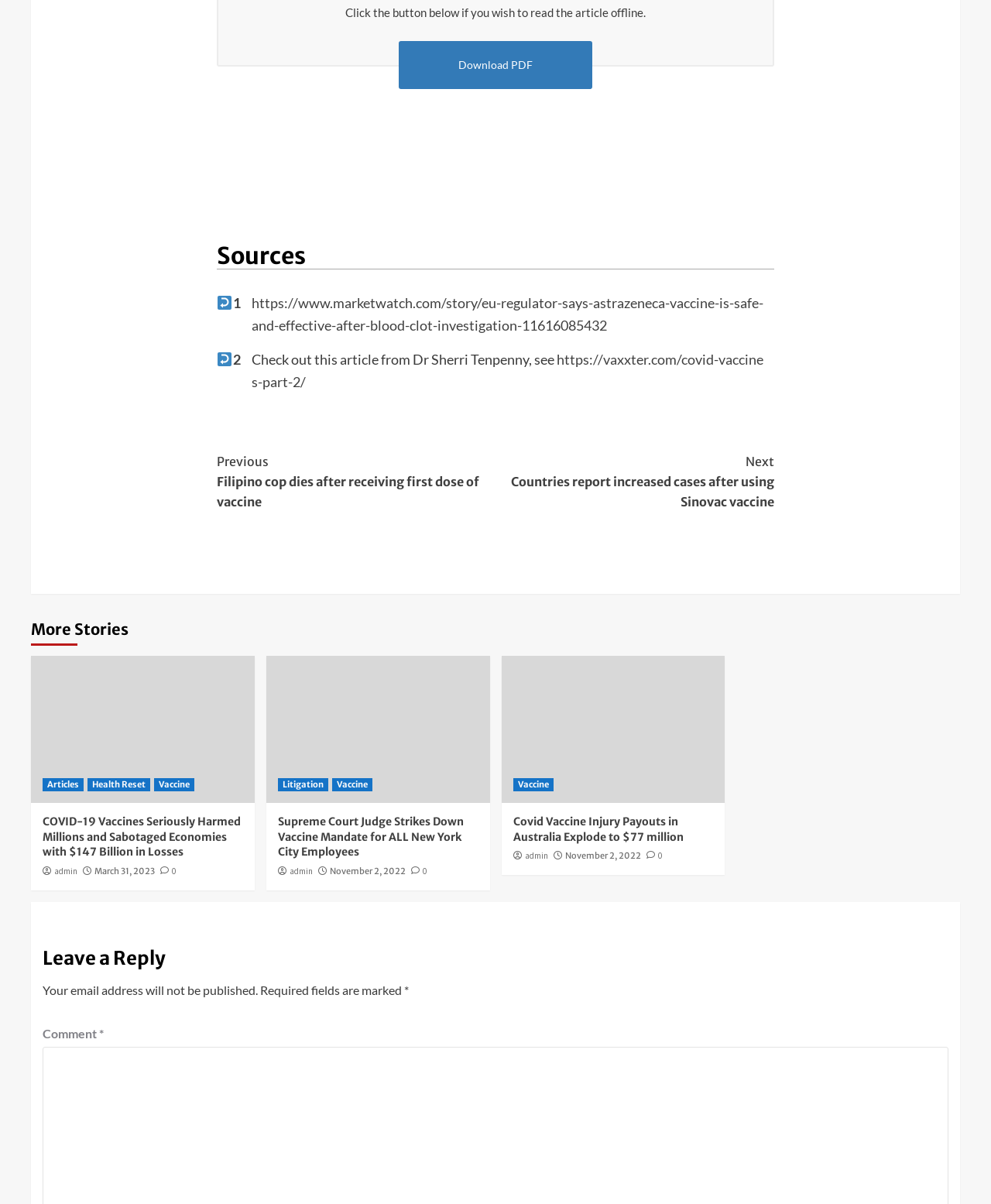Reply to the question with a brief word or phrase: What is the purpose of the 'Leave a Reply' section?

To allow users to comment